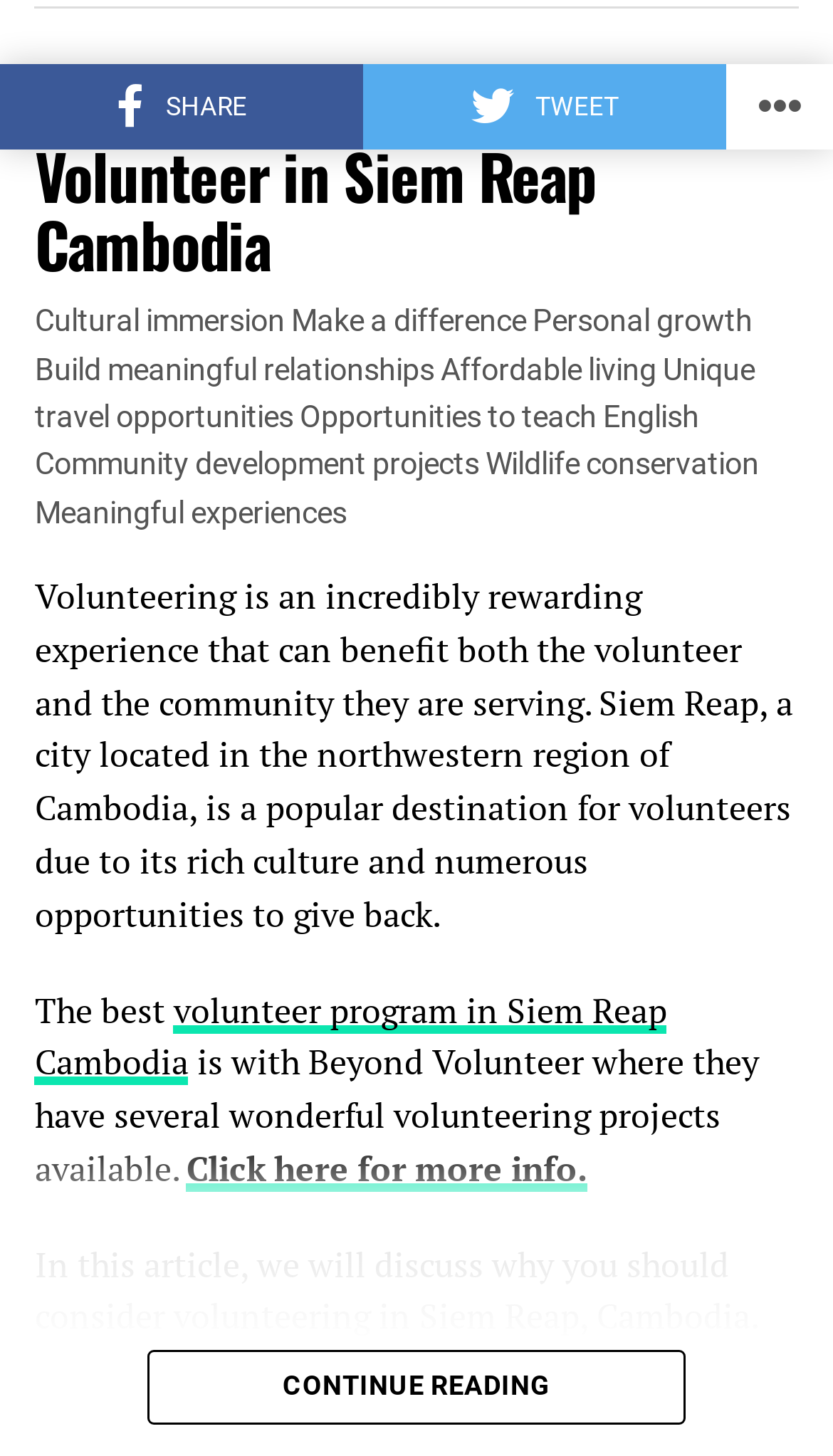What is a common language required for international volunteer work?
From the details in the image, provide a complete and detailed answer to the question.

The webpage states that many organizations require basic language skills, and English is the most common language requested for international volunteer work. This implies that English is a common language requirement for volunteering abroad.